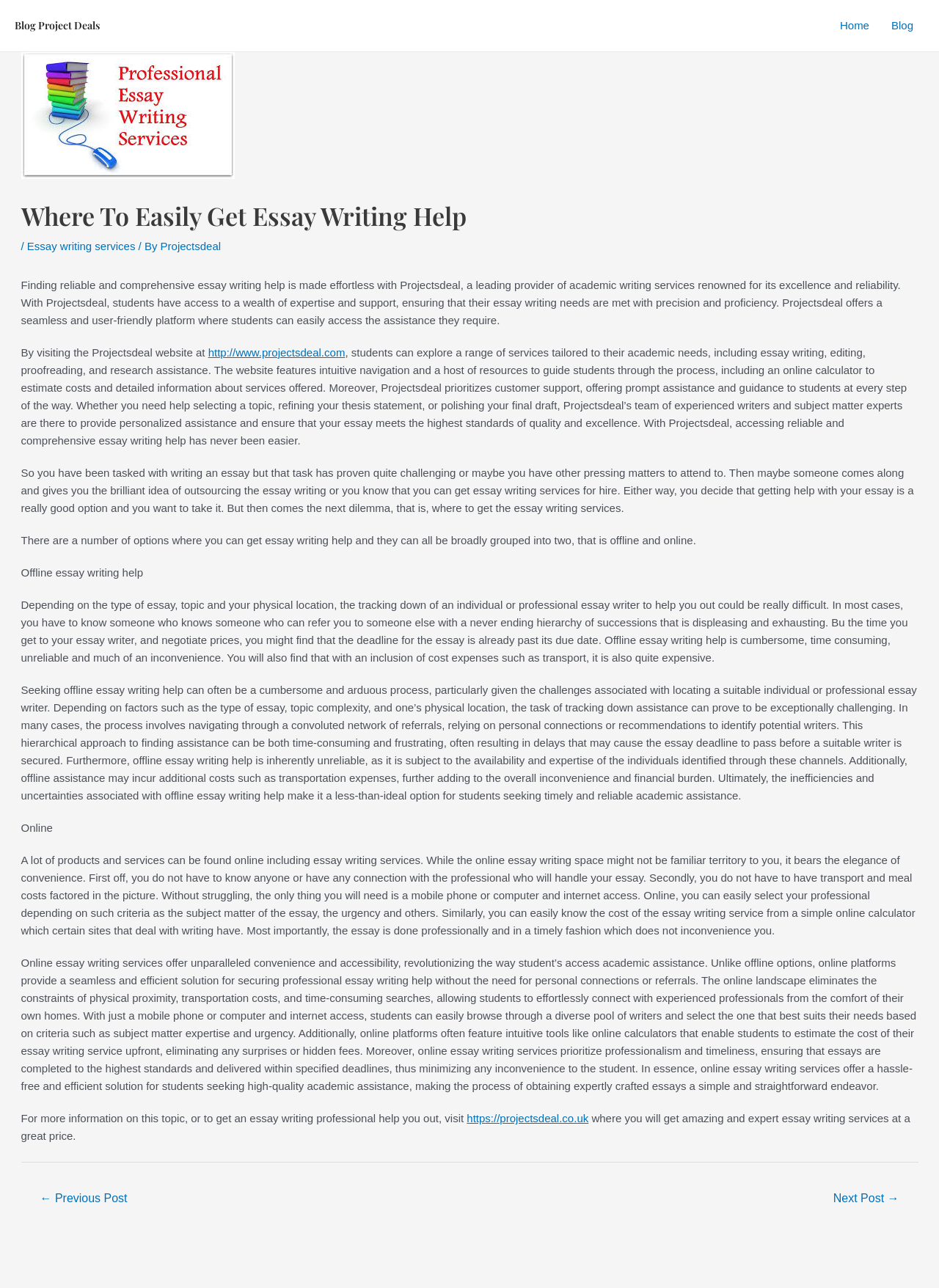Please identify the bounding box coordinates of the area I need to click to accomplish the following instruction: "Visit the 'Blog Project Deals' website".

[0.016, 0.014, 0.106, 0.025]